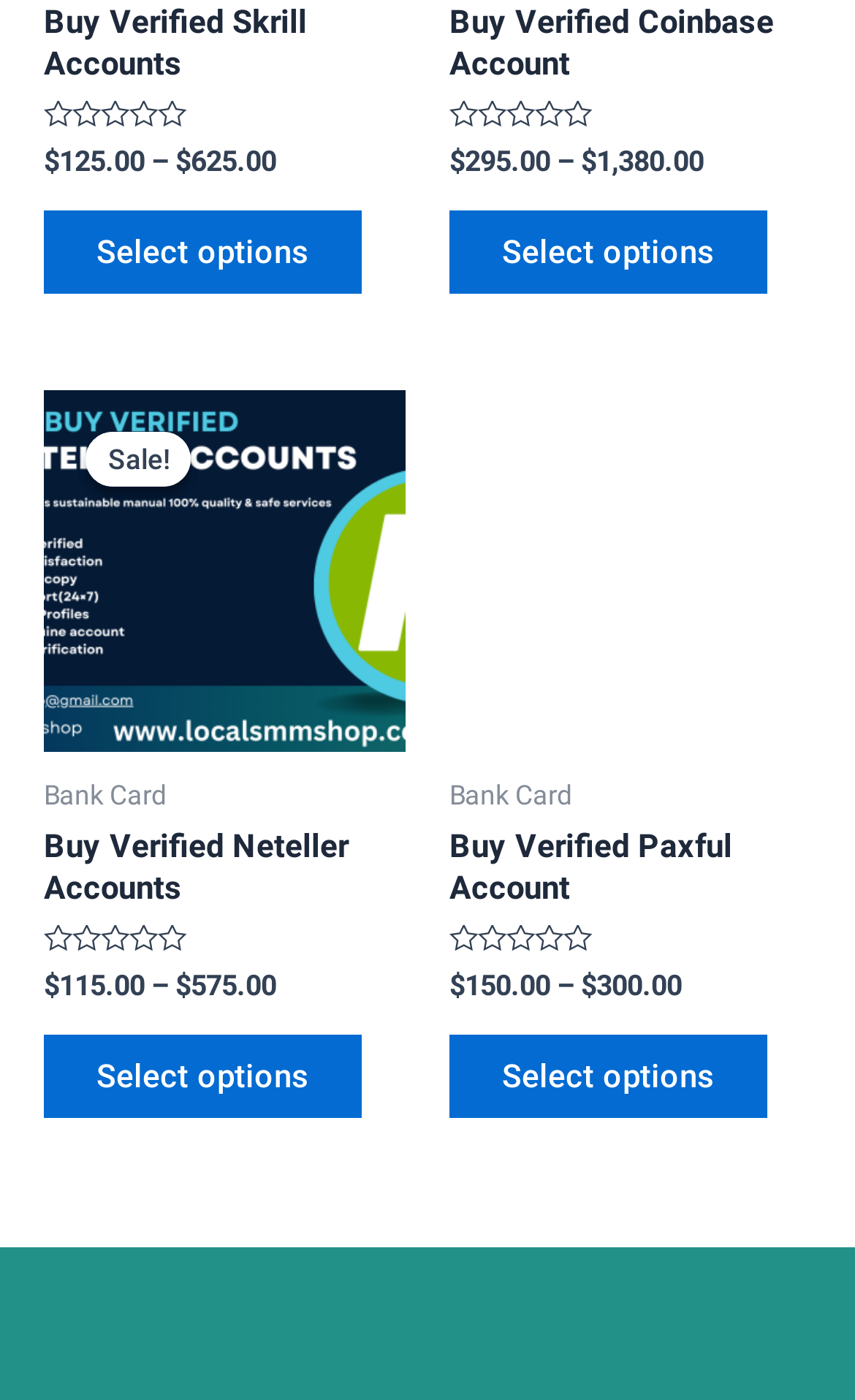Find the bounding box coordinates for the element described here: "parent_node: Toggle navigation".

None